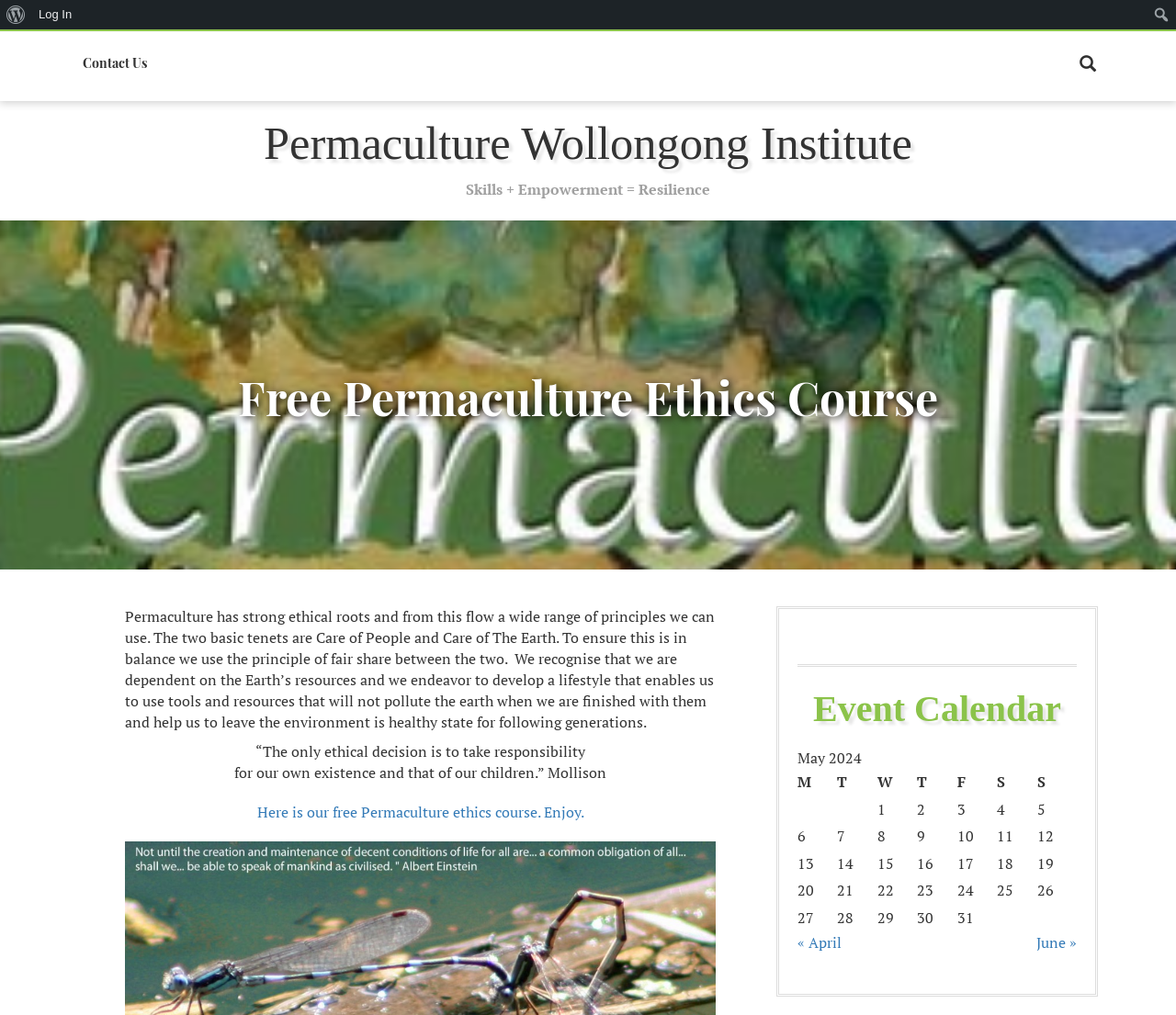Locate the heading on the webpage and return its text.

Permaculture Wollongong Institute